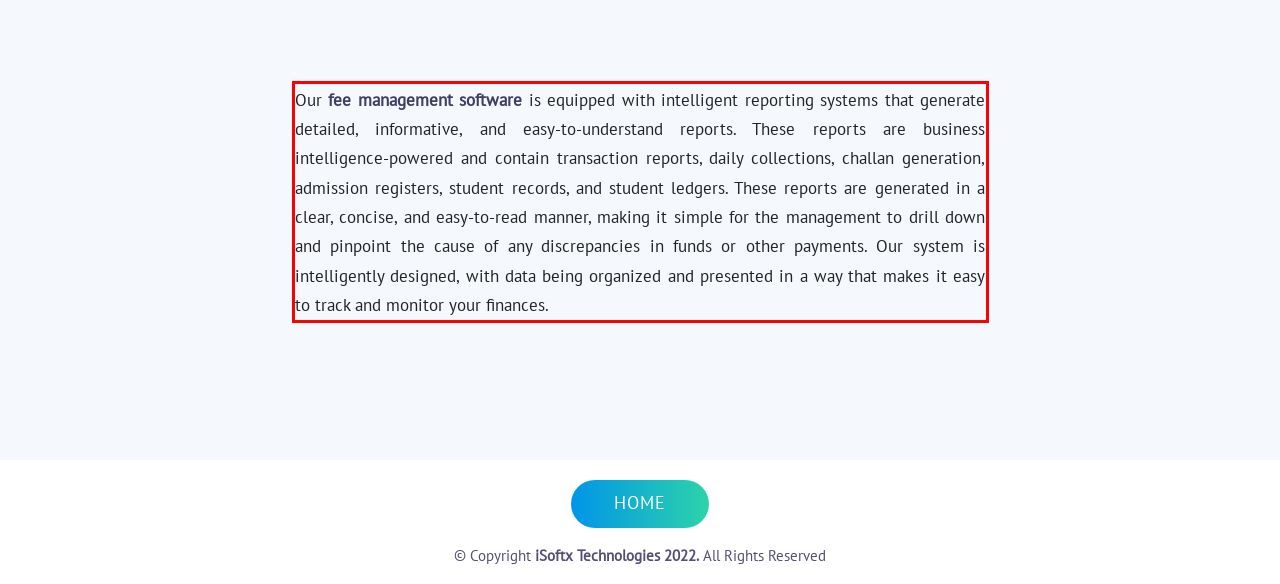Given a screenshot of a webpage, identify the red bounding box and perform OCR to recognize the text within that box.

Our fee management software is equipped with intelligent reporting systems that generate detailed, informative, and easy-to-understand reports. These reports are business intelligence-powered and contain transaction reports, daily collections, challan generation, admission registers, student records, and student ledgers. These reports are generated in a clear, concise, and easy-to-read manner, making it simple for the management to drill down and pinpoint the cause of any discrepancies in funds or other payments. Our system is intelligently designed, with data being organized and presented in a way that makes it easy to track and monitor your finances.